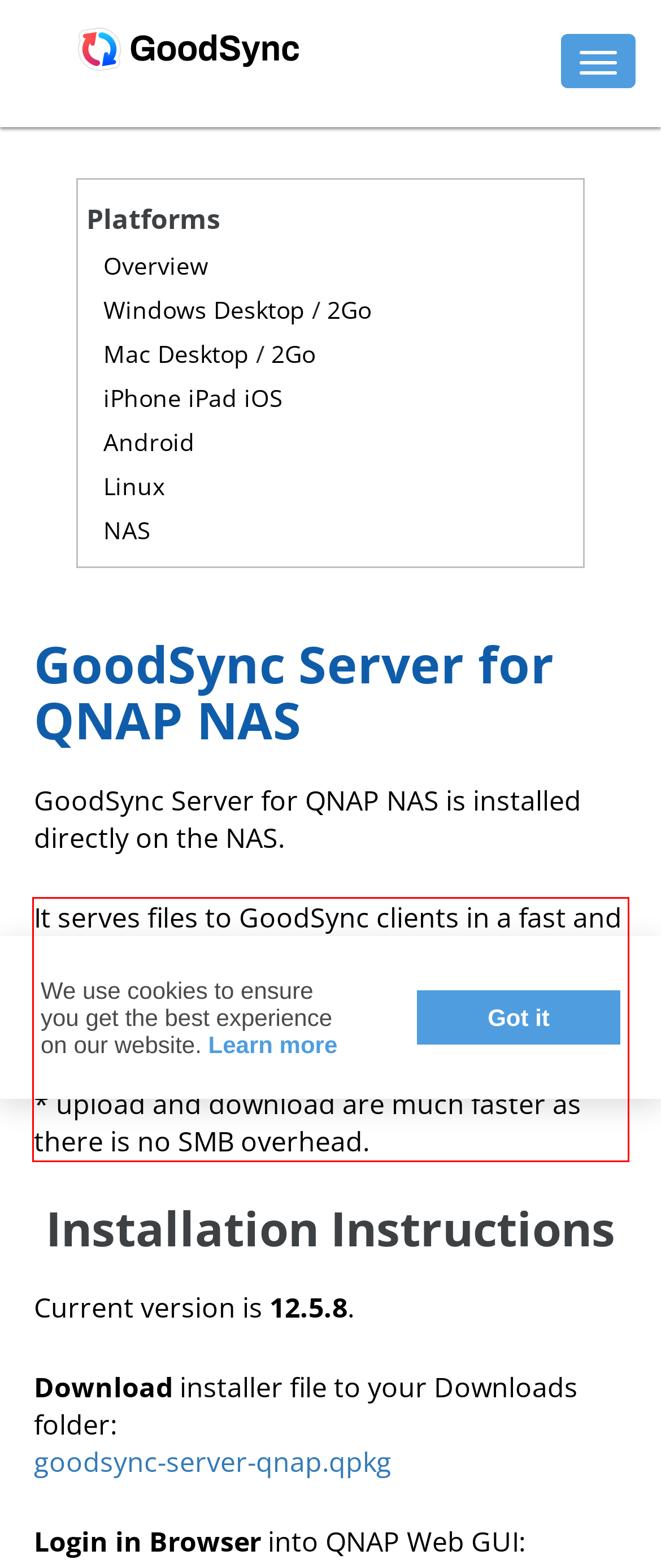You are presented with a screenshot containing a red rectangle. Extract the text found inside this red bounding box.

It serves files to GoodSync clients in a fast and efficient manner: * you do not need a separate computer to get to files on NAS via SMB, * block-level delta copy works properly, * upload and download are much faster as there is no SMB overhead.